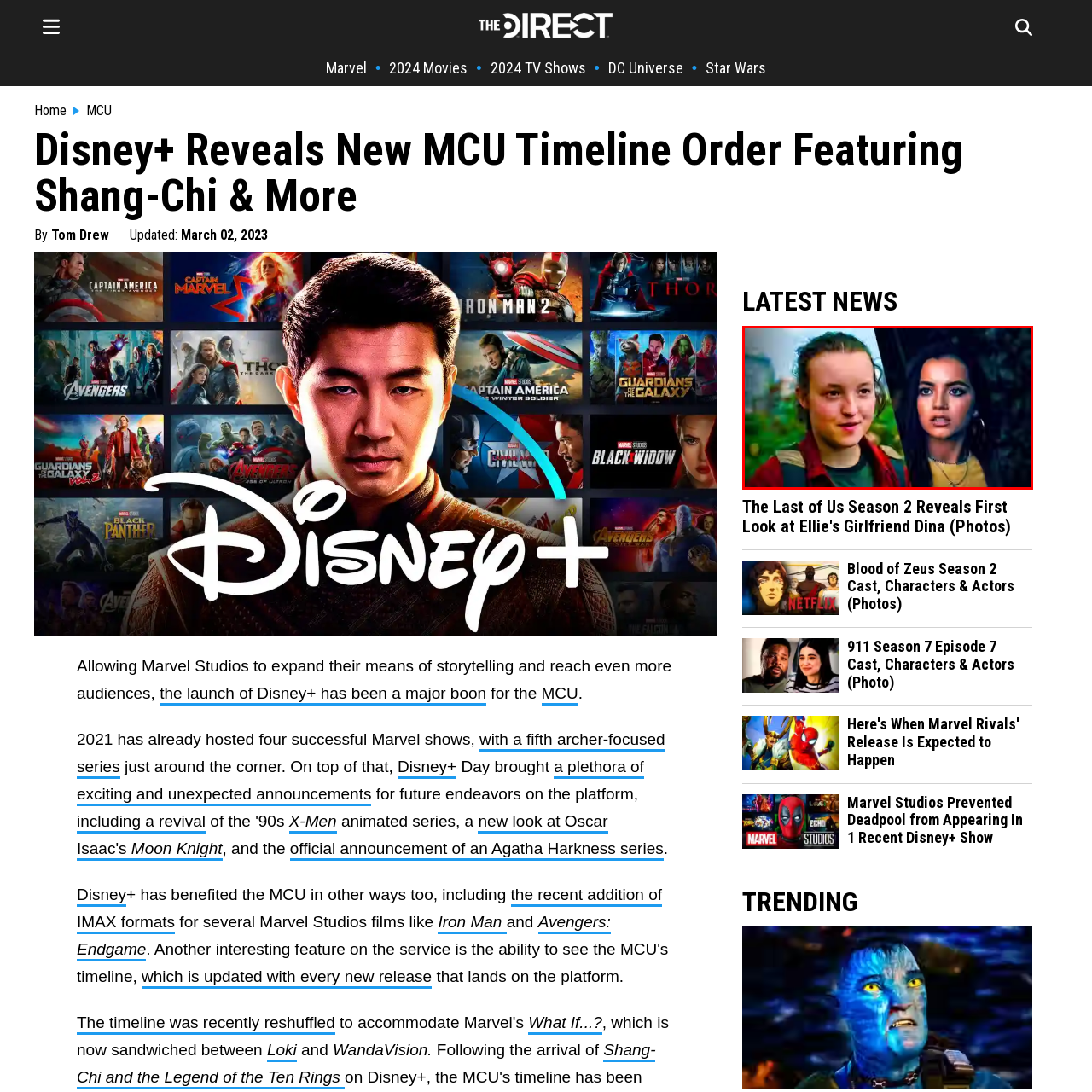What is the tone of the girl on the right's expression?
Analyze the image surrounded by the red bounding box and provide a thorough answer.

The caption explicitly states that the girl on the right has a concerned expression, which implies a sense of worry or anxiety.